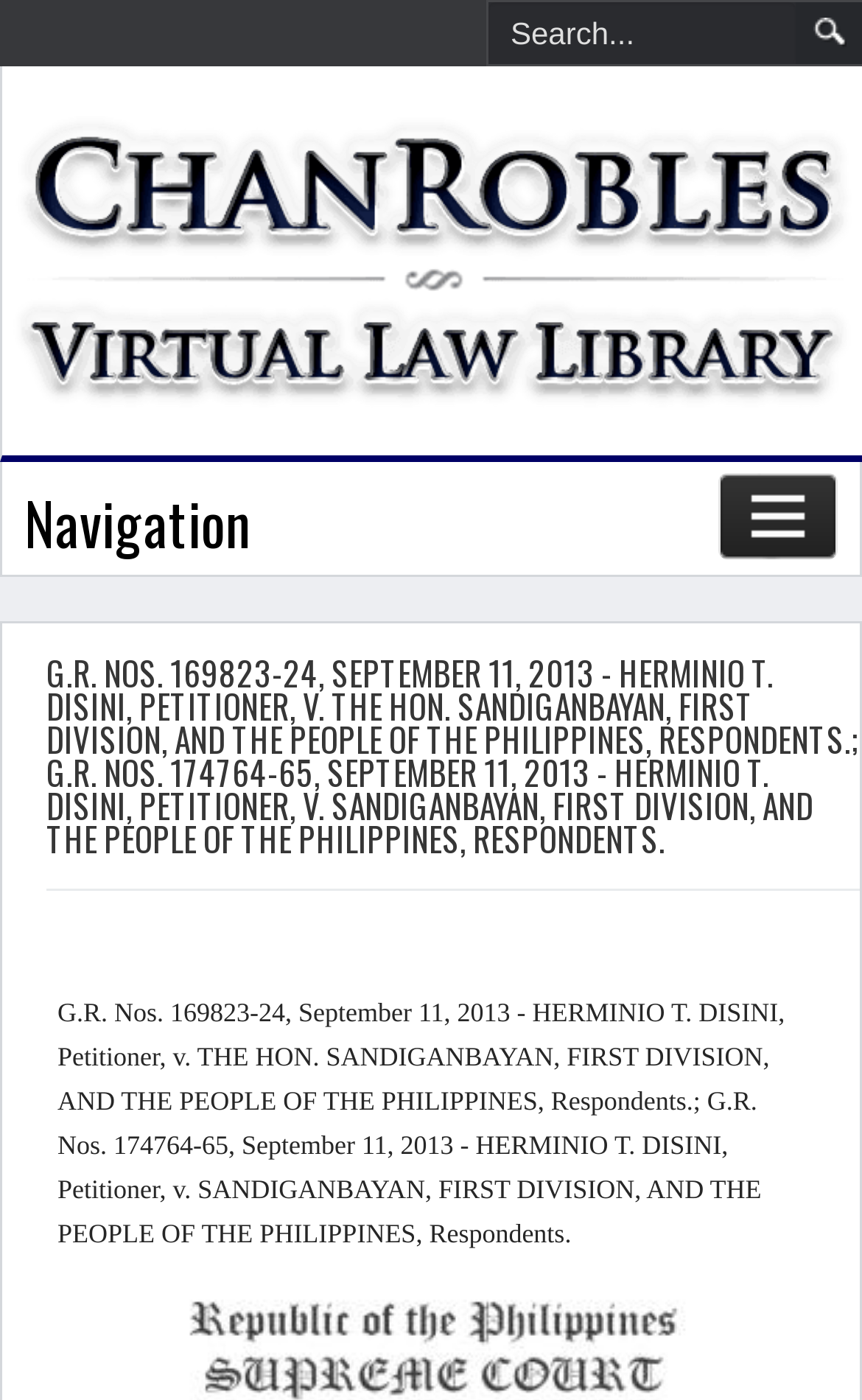Please provide a short answer using a single word or phrase for the question:
What is the text on the top-left corner of the webpage?

Navigation